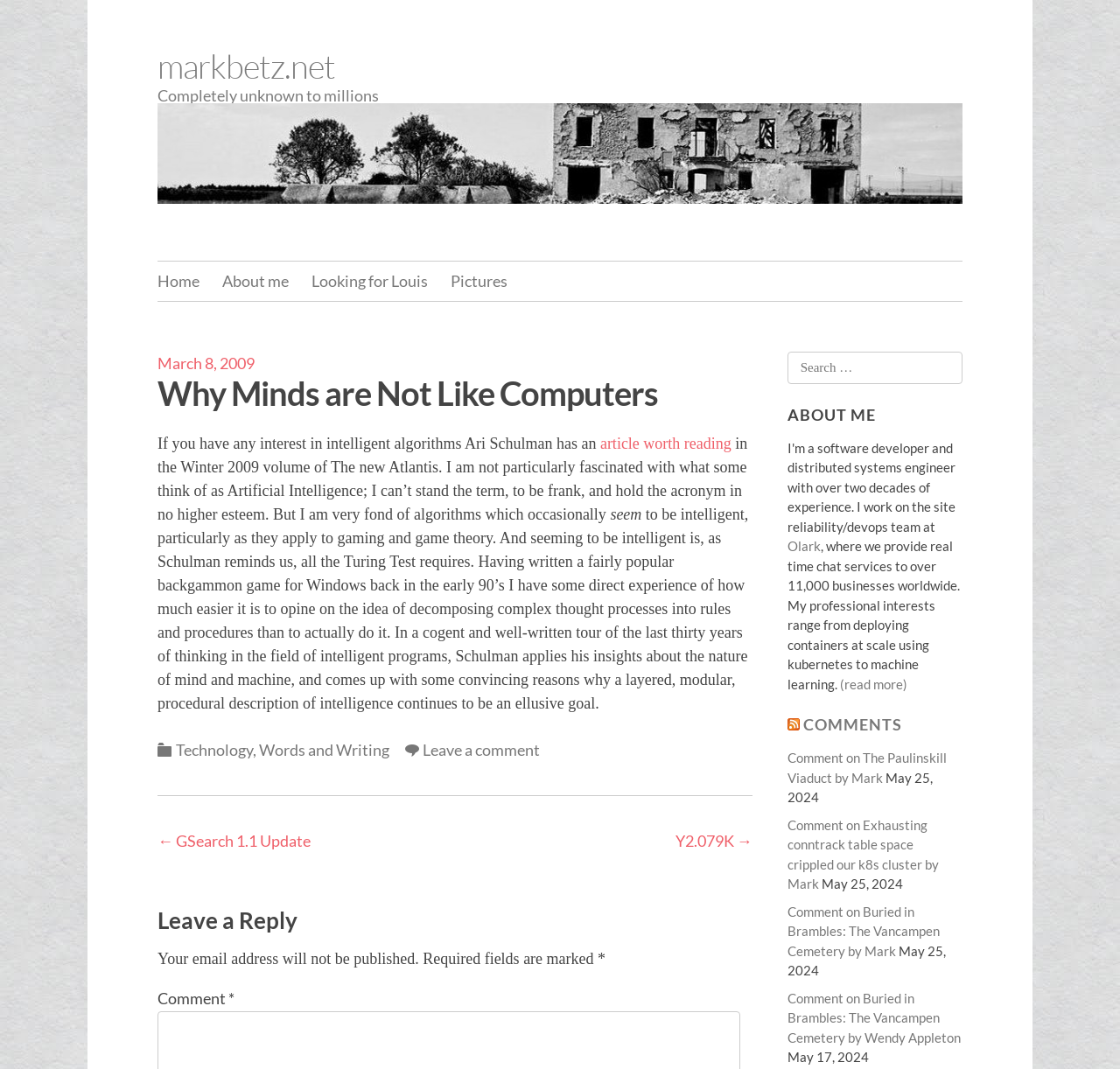Please find the bounding box coordinates of the section that needs to be clicked to achieve this instruction: "Search for something".

[0.703, 0.329, 0.859, 0.359]